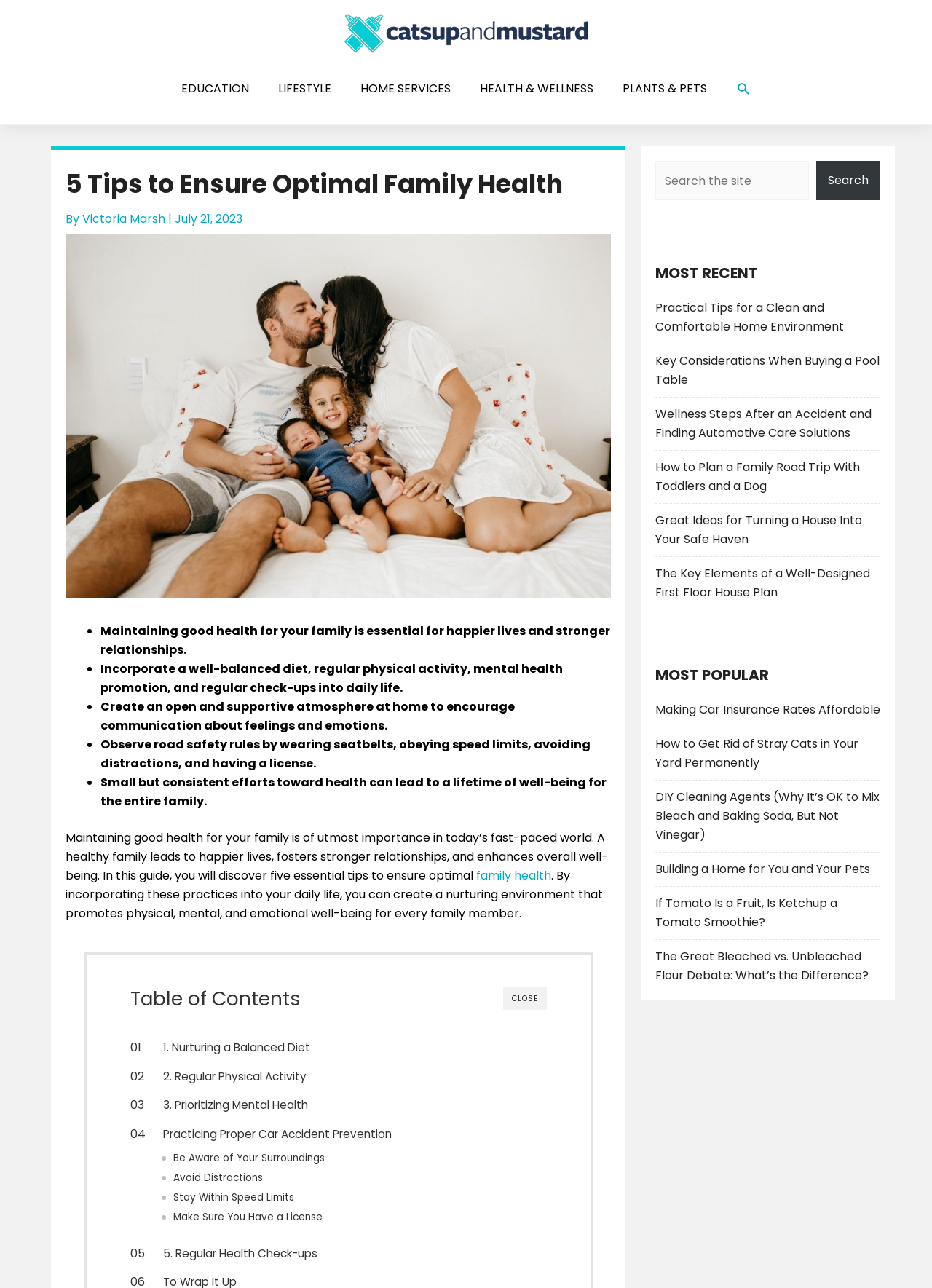Determine the bounding box coordinates of the section I need to click to execute the following instruction: "Search for something". Provide the coordinates as four float numbers between 0 and 1, i.e., [left, top, right, bottom].

None